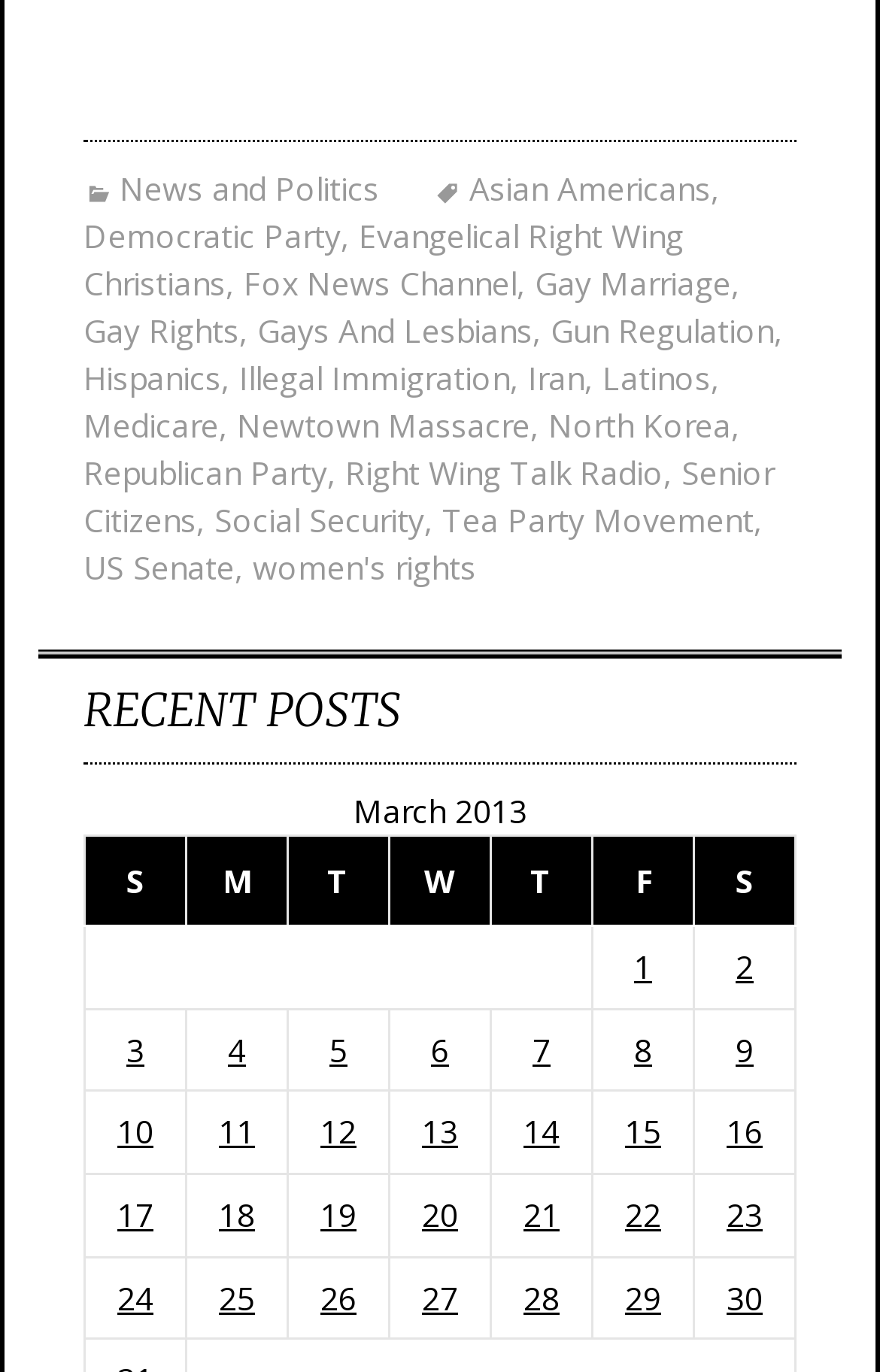Find the bounding box coordinates of the element to click in order to complete the given instruction: "Click on News and Politics."

[0.095, 0.121, 0.431, 0.152]